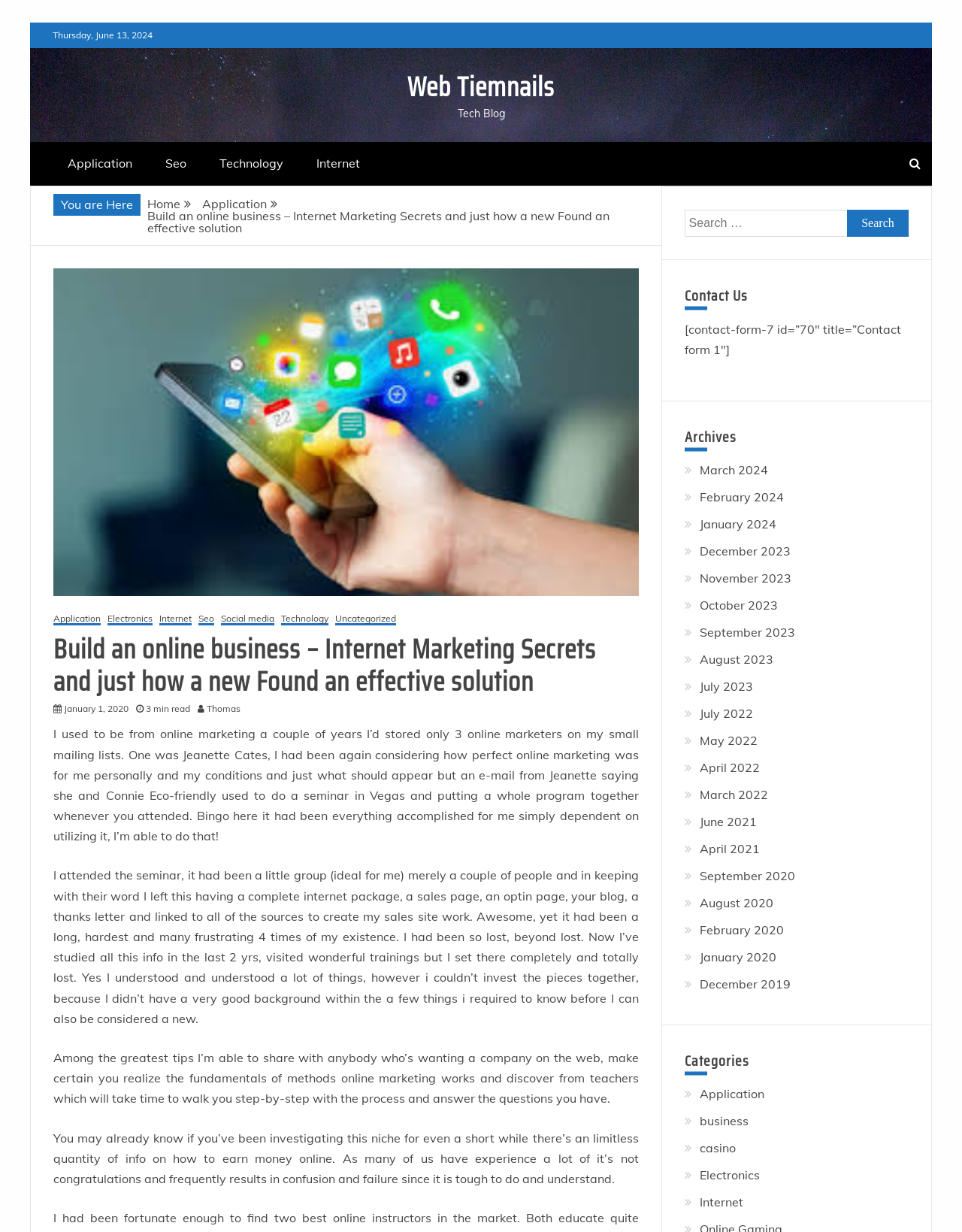Please identify the bounding box coordinates of the region to click in order to complete the task: "Click on the 'Application' link". The coordinates must be four float numbers between 0 and 1, specified as [left, top, right, bottom].

[0.055, 0.116, 0.153, 0.15]